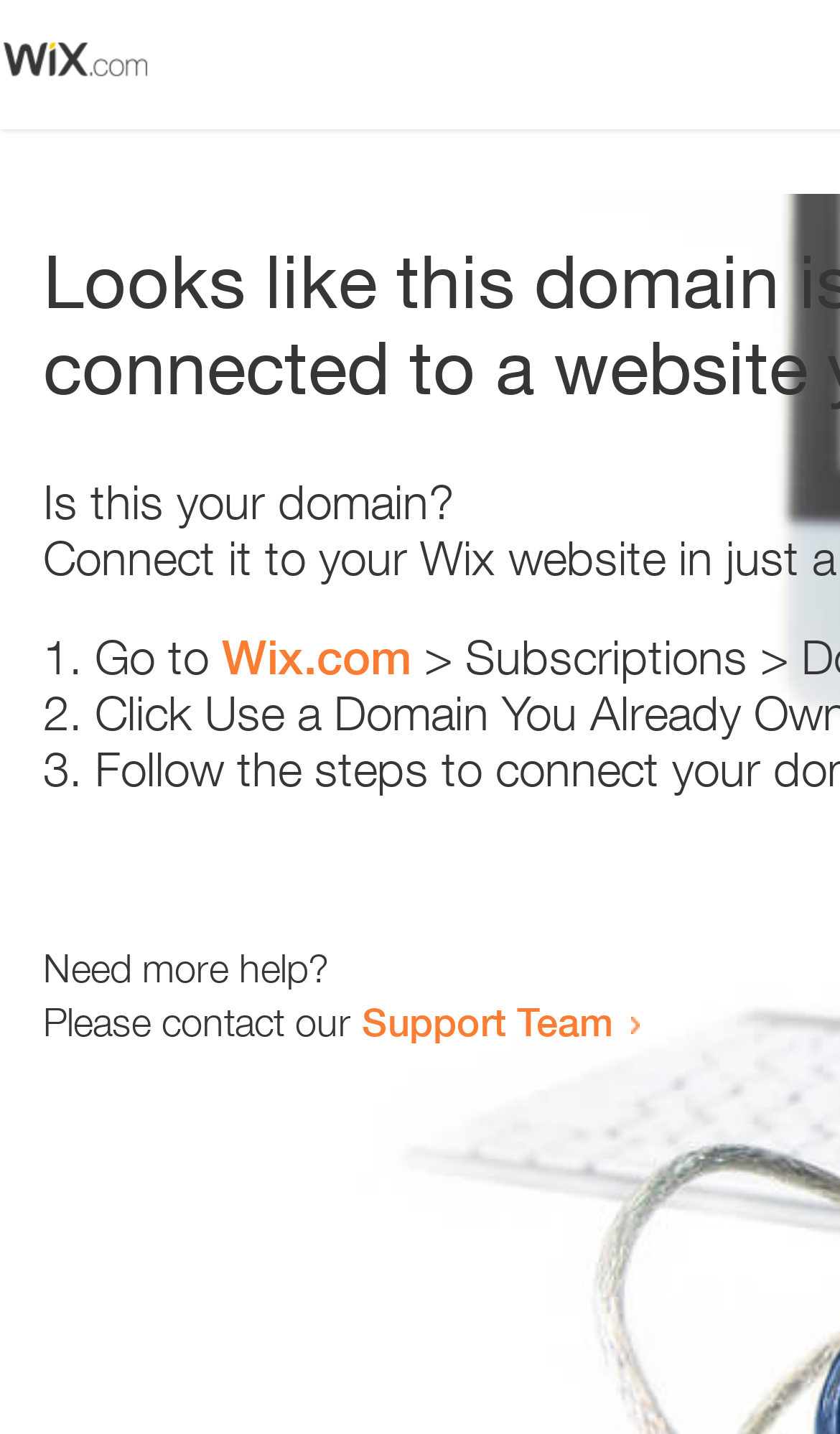What is the text above the list?
Using the image, answer in one word or phrase.

Is this your domain?